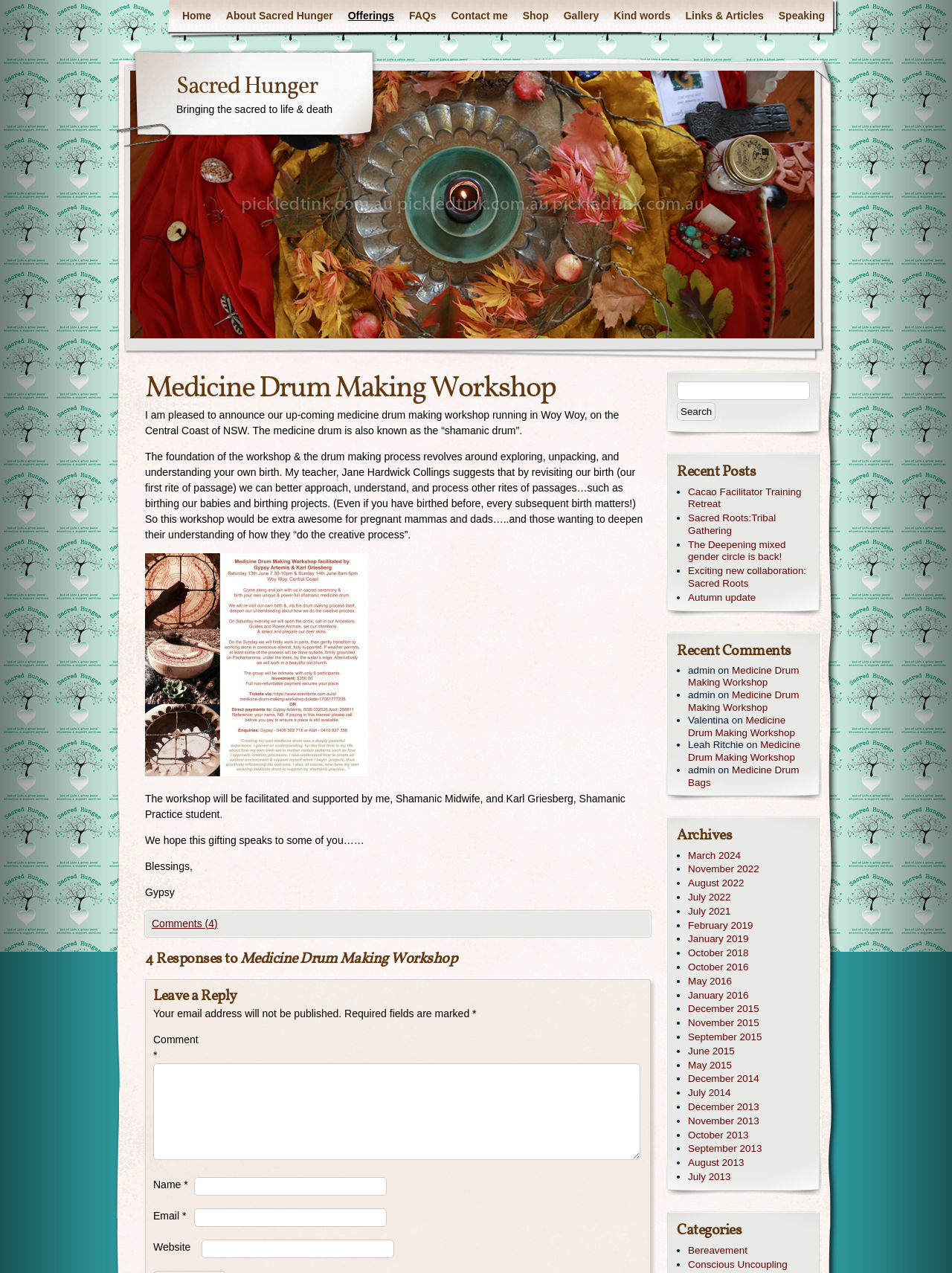Locate the UI element that matches the description parent_node: Search for: value="Search" in the webpage screenshot. Return the bounding box coordinates in the format (top-left x, top-left y, bottom-right x, bottom-right y), with values ranging from 0 to 1.

[0.711, 0.316, 0.752, 0.33]